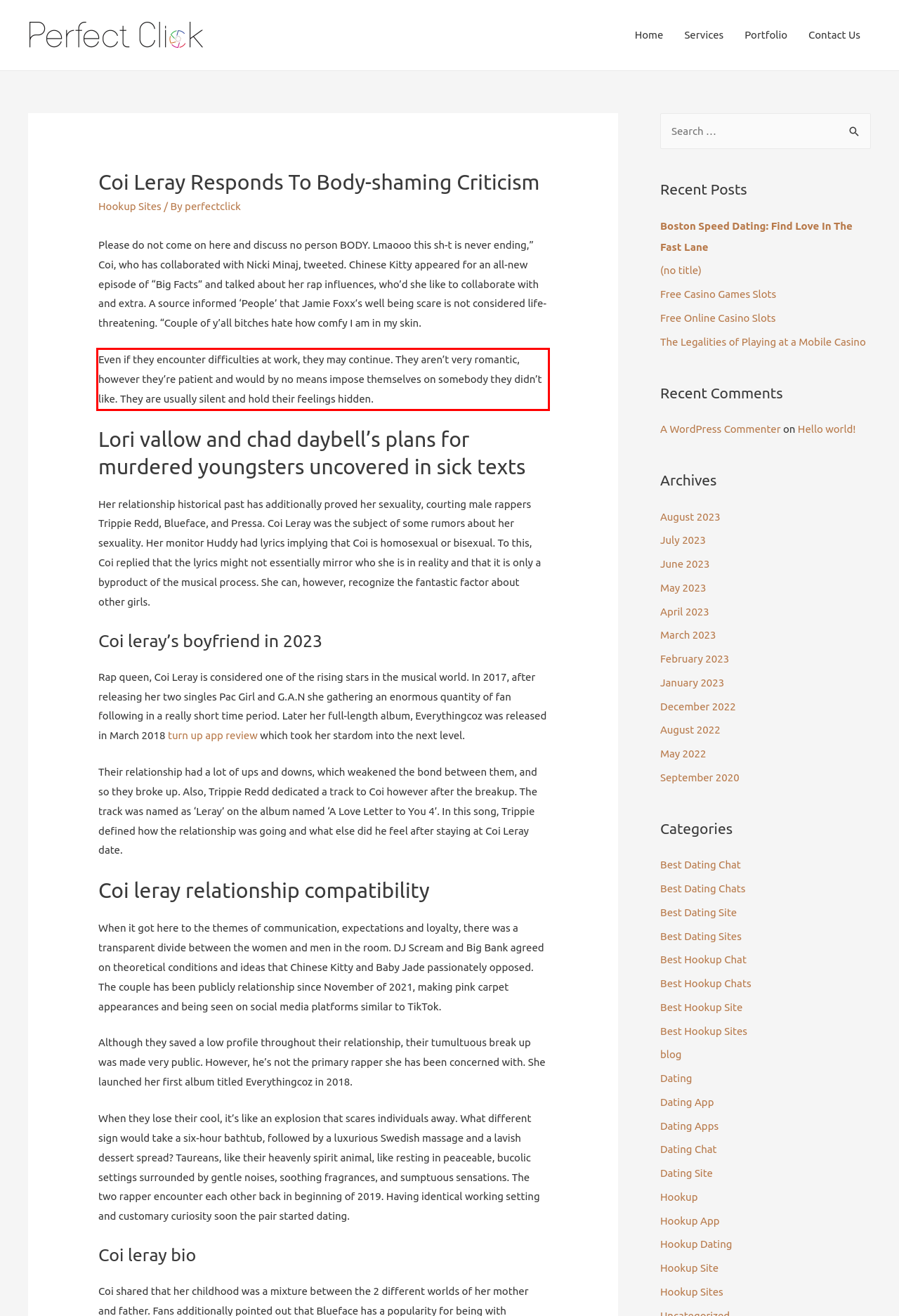Given a webpage screenshot, locate the red bounding box and extract the text content found inside it.

Even if they encounter difficulties at work, they may continue. They aren’t very romantic, however they’re patient and would by no means impose themselves on somebody they didn’t like. They are usually silent and hold their feelings hidden.